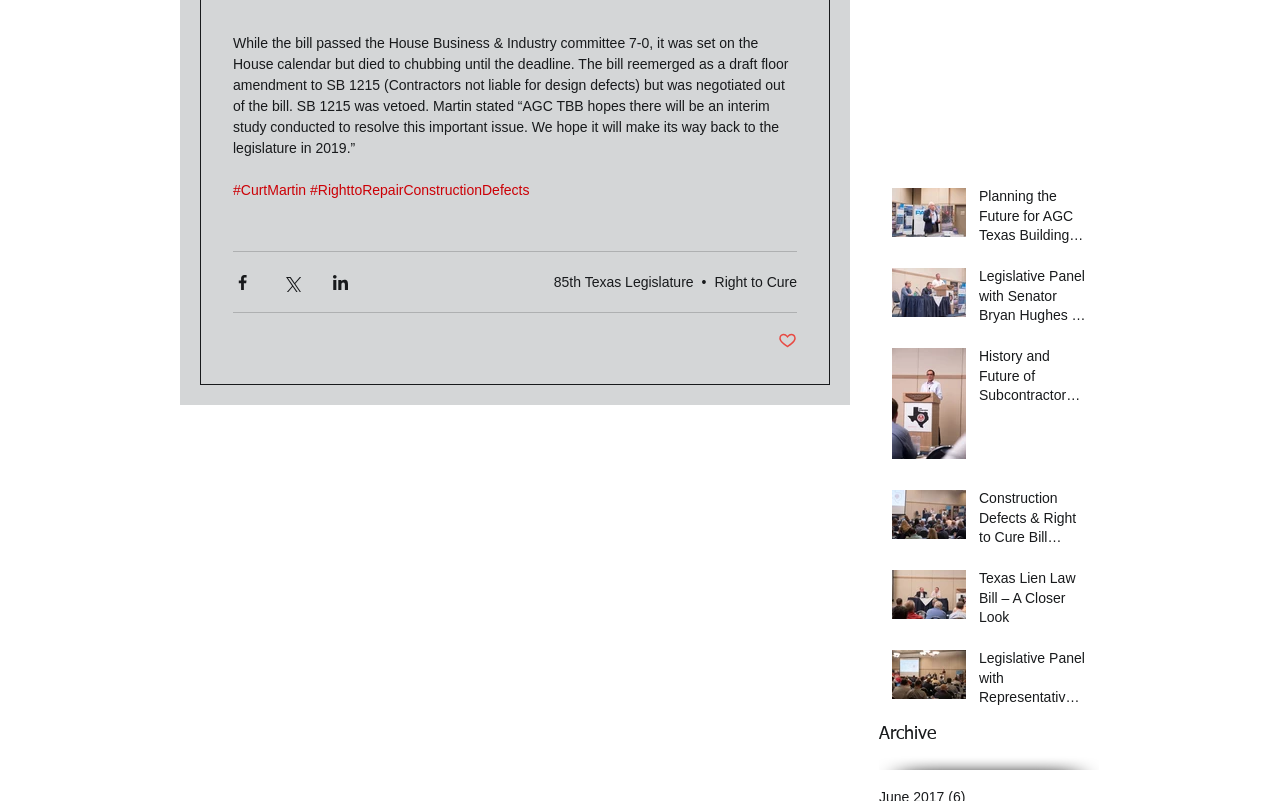What is the topic of the first post?
Look at the webpage screenshot and answer the question with a detailed explanation.

I determined the answer by looking at the first post in the post list region, which has a generic element with the text 'Planning the Future for AGC Texas Building Branch'.